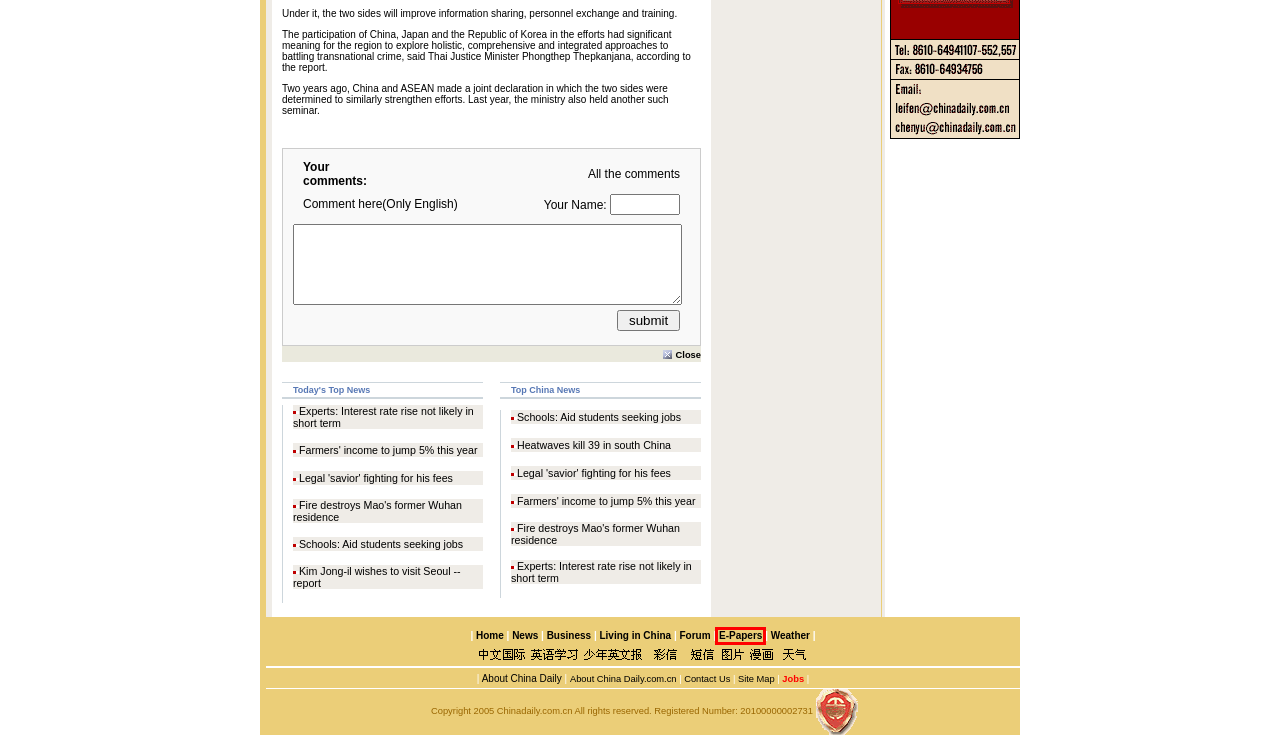Analyze the screenshot of a webpage featuring a red rectangle around an element. Pick the description that best fits the new webpage after interacting with the element inside the red bounding box. Here are the candidates:
A. weather
B. jobs
C. about us
D. 中国日报网 - 新闻速递
E. 无标题文档
F. contactus_en
G. Business News - China Economy & Company - China Daily
H. CHINA DAILY

H